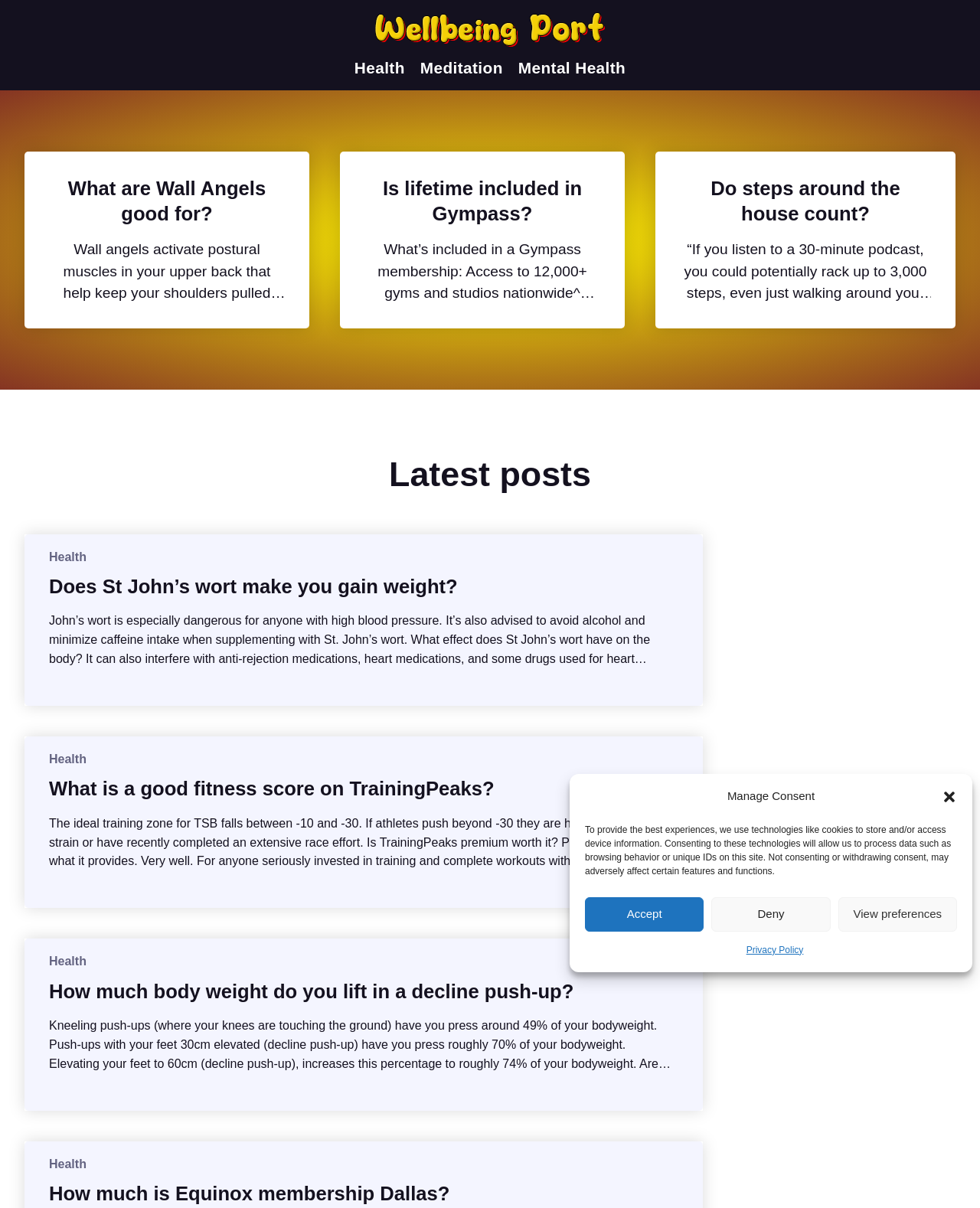Find the bounding box coordinates of the clickable region needed to perform the following instruction: "Click the 'HOME' menu item". The coordinates should be provided as four float numbers between 0 and 1, i.e., [left, top, right, bottom].

None